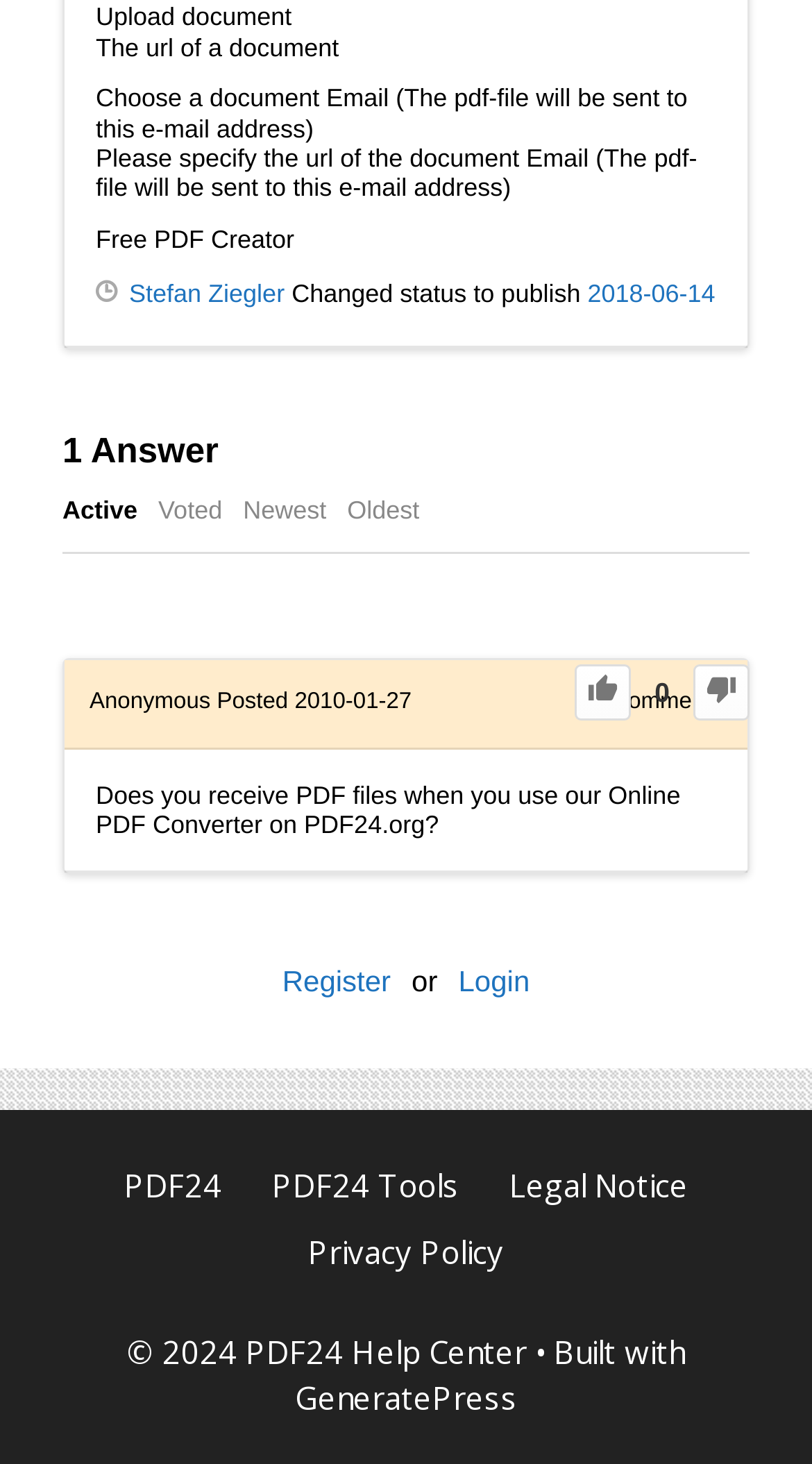Provide the bounding box coordinates of the section that needs to be clicked to accomplish the following instruction: "Register on the site."

[0.348, 0.659, 0.481, 0.682]